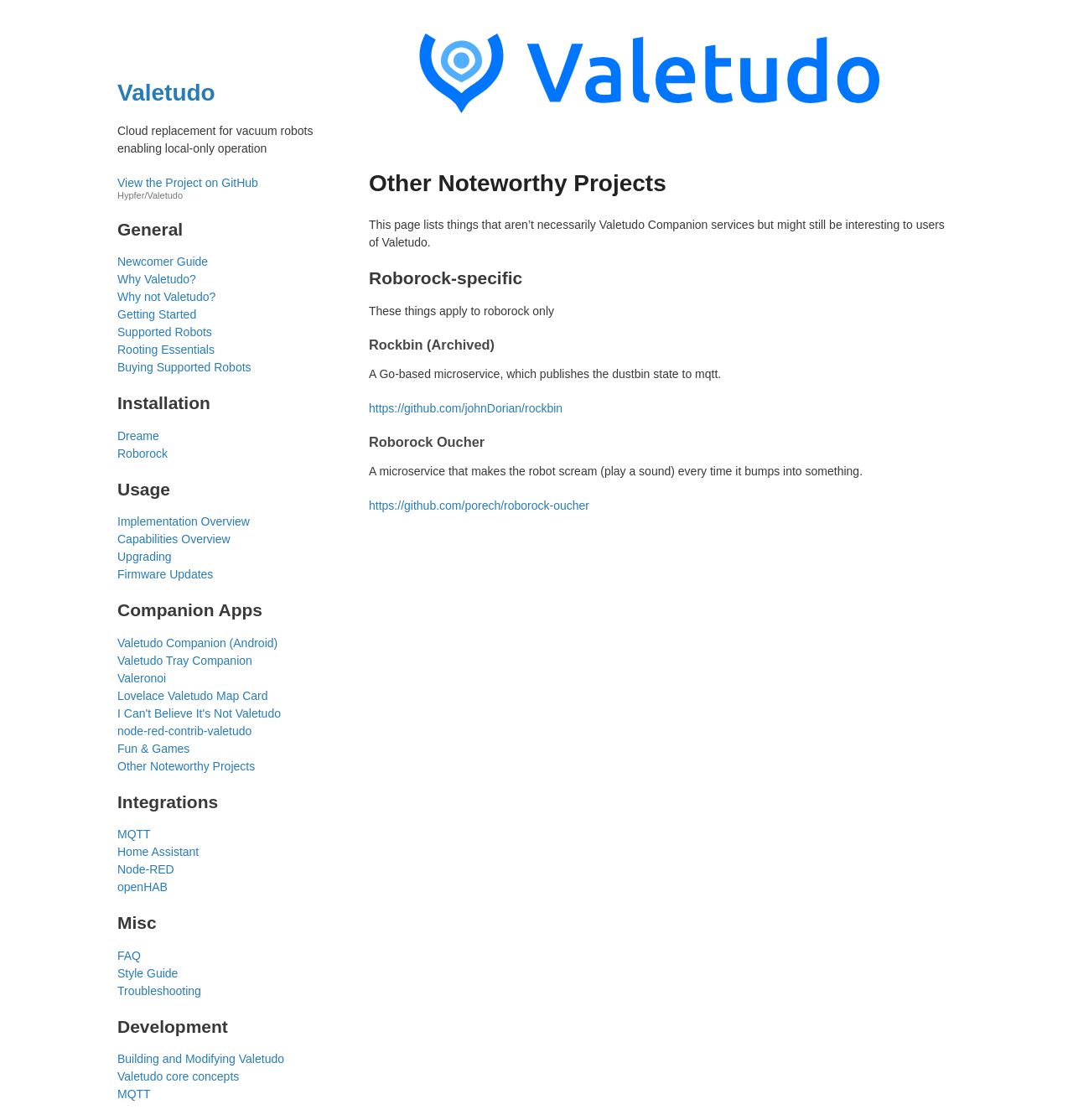Identify the bounding box coordinates of the region I need to click to complete this instruction: "Learn about Valetudo Companion (Android)".

[0.109, 0.566, 0.32, 0.582]